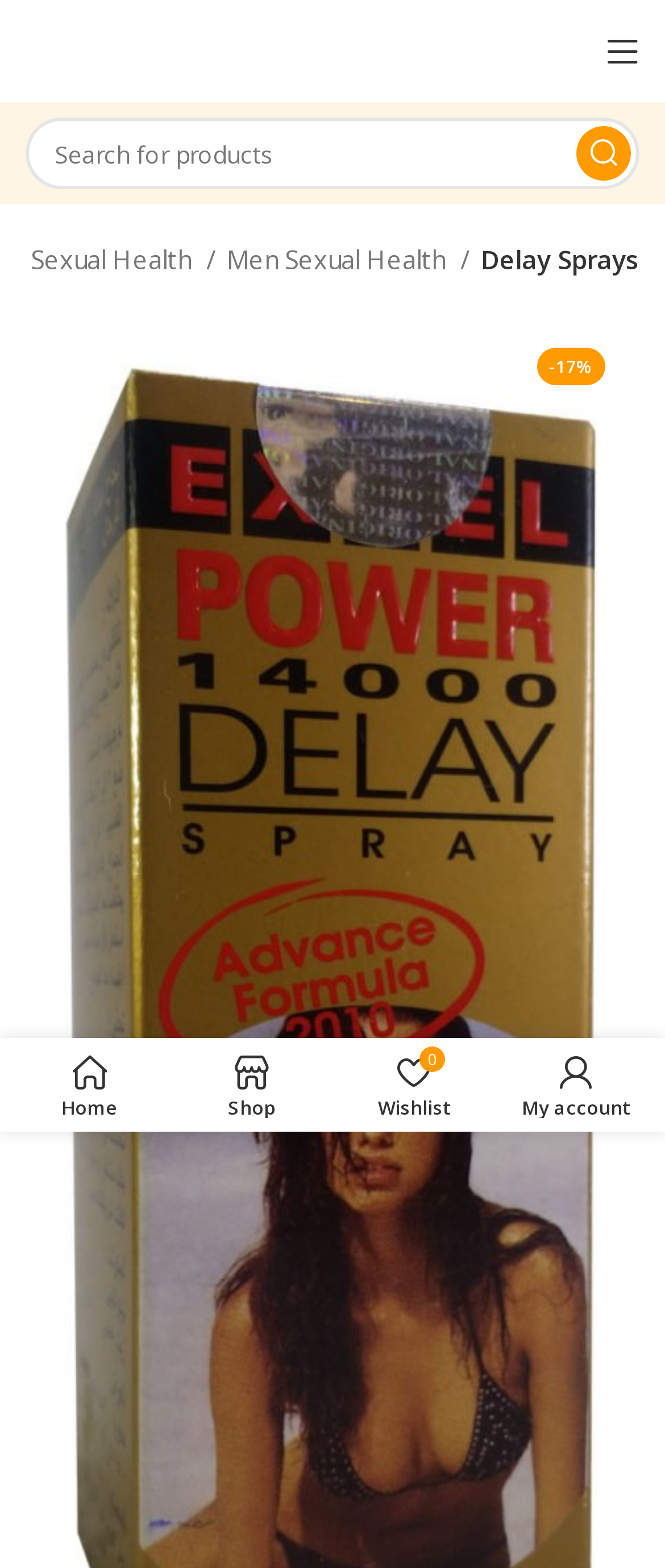What is the title or heading displayed on the webpage?

Excel Power 14000 Delay Spray